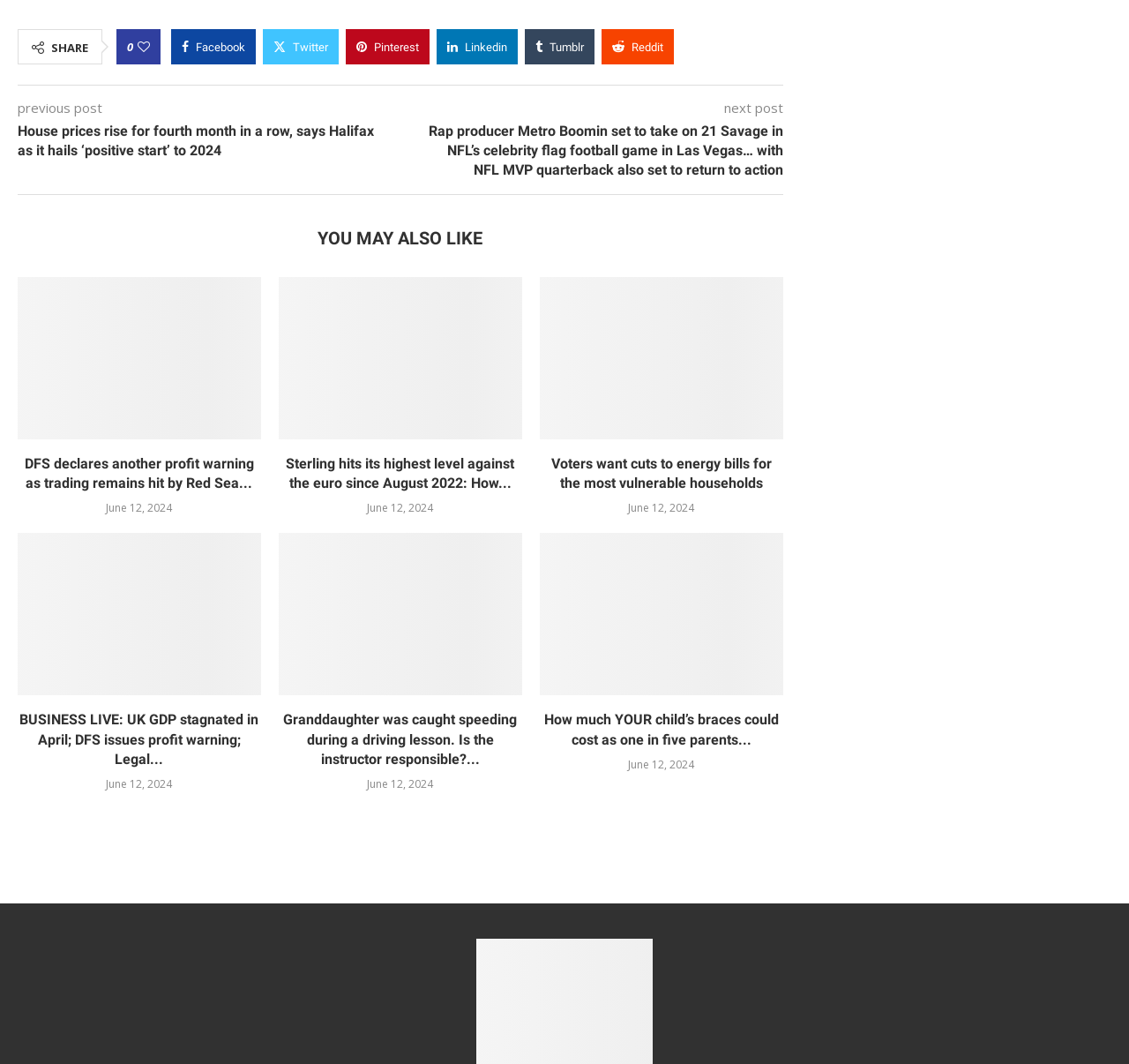Select the bounding box coordinates of the element I need to click to carry out the following instruction: "Check the business news 'BUSINESS LIVE: UK GDP stagnated in April; DFS issues profit warning; Legal & General presents new strategy'".

[0.016, 0.501, 0.231, 0.654]